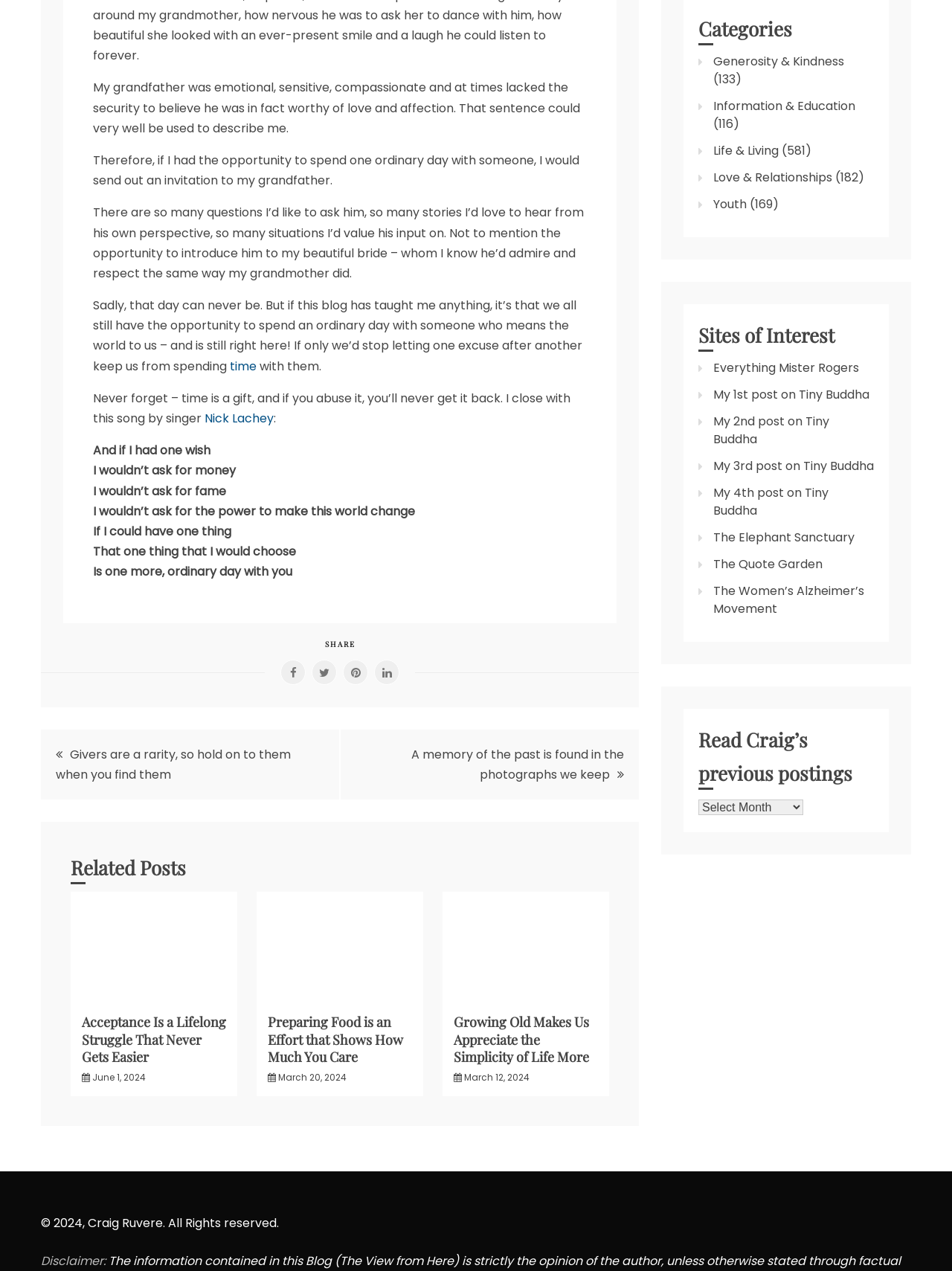Find the bounding box coordinates for the HTML element described as: "Nick Lachey". The coordinates should consist of four float values between 0 and 1, i.e., [left, top, right, bottom].

[0.215, 0.322, 0.288, 0.336]